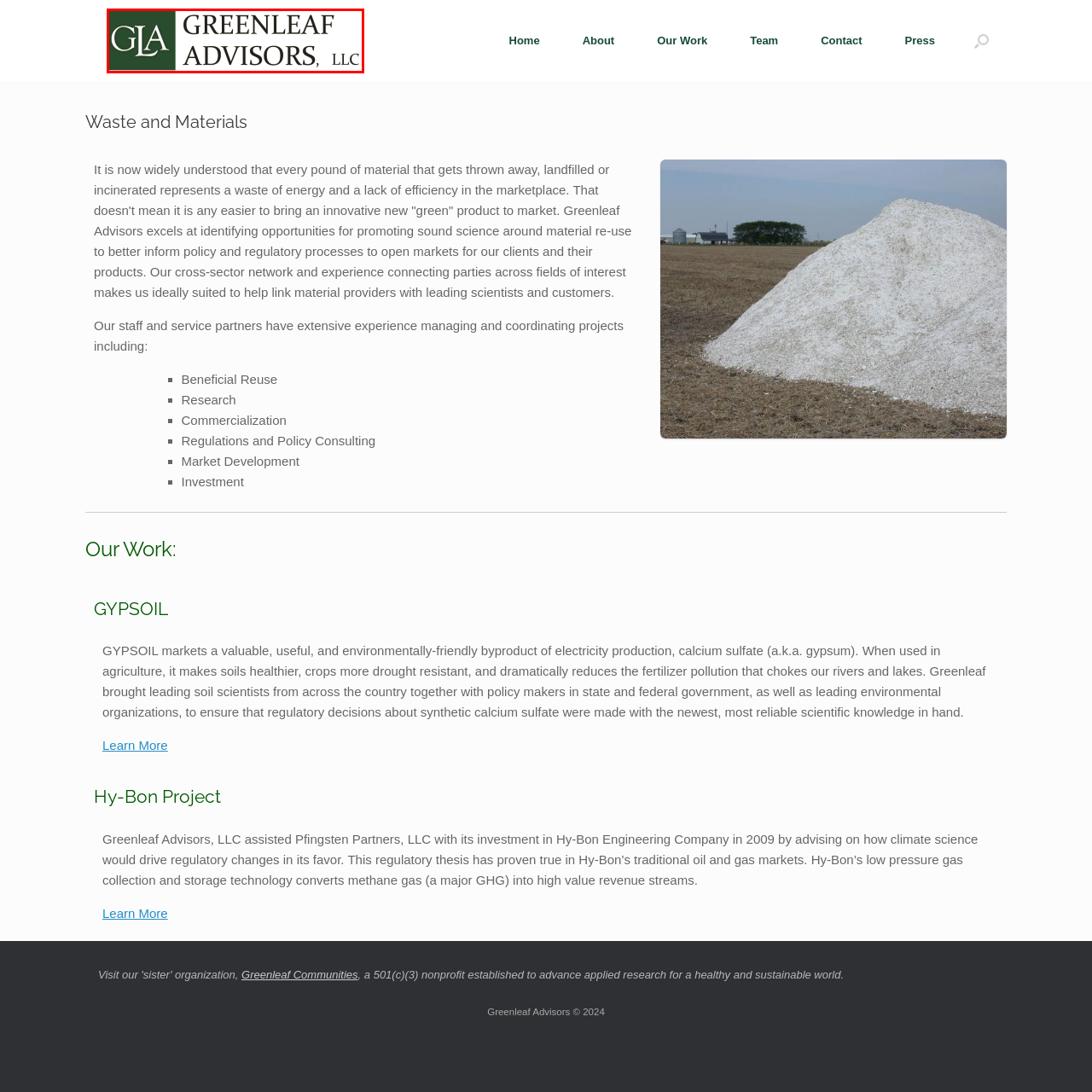What does GLA stand for?
Look at the area highlighted by the red bounding box and answer the question in detail, drawing from the specifics shown in the image.

The logo features the initials 'GLA' in a stylized format alongside the full name 'GREENLEAF ADVISORS' in an elegant font, indicating that GLA stands for Greenleaf Advisors.